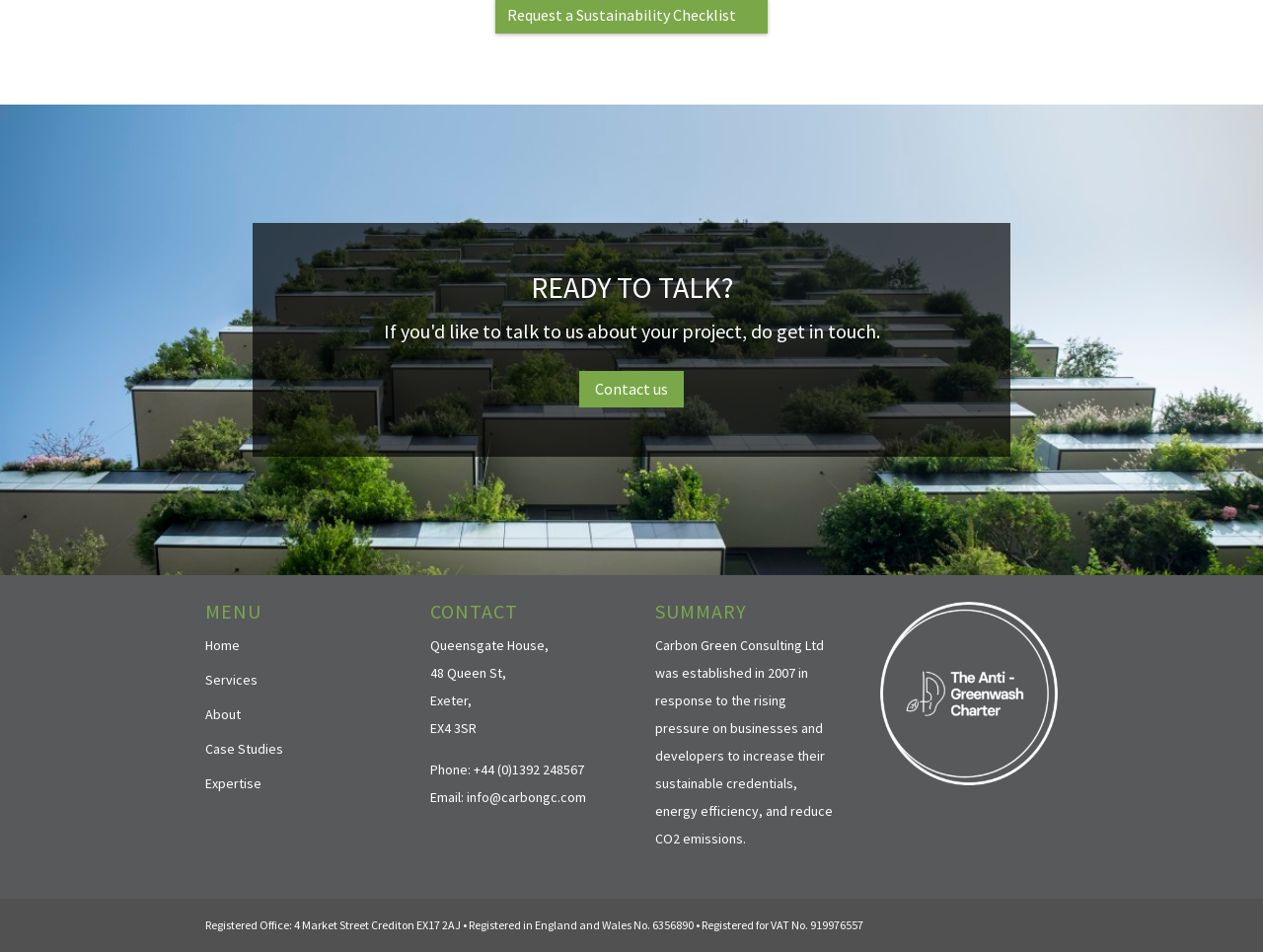Extract the bounding box coordinates of the UI element described by: "Contact us". The coordinates should include four float numbers ranging from 0 to 1, e.g., [left, top, right, bottom].

[0.459, 0.39, 0.541, 0.428]